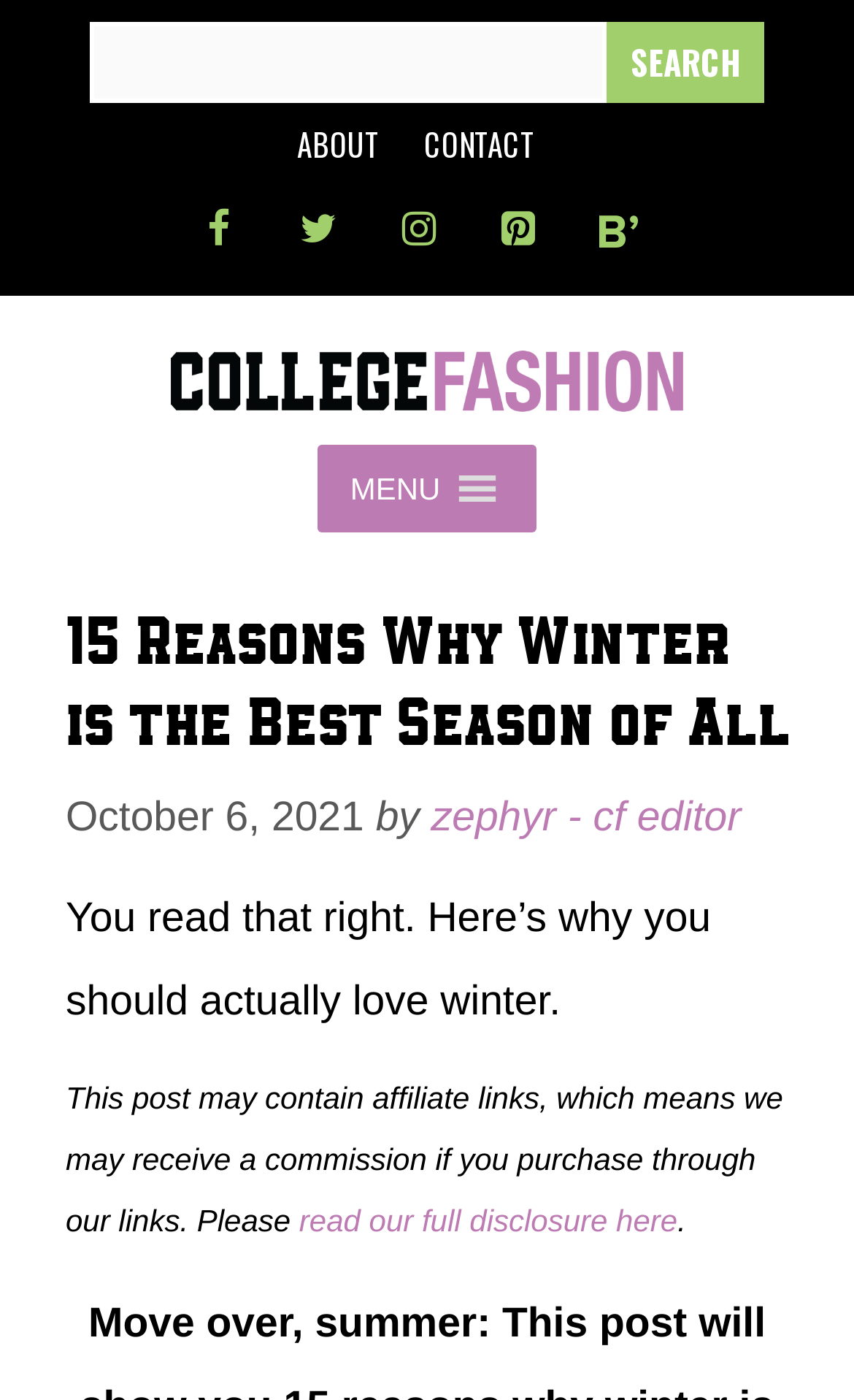Locate the bounding box coordinates of the area you need to click to fulfill this instruction: 'Read the article'. The coordinates must be in the form of four float numbers ranging from 0 to 1: [left, top, right, bottom].

[0.077, 0.427, 0.923, 0.544]